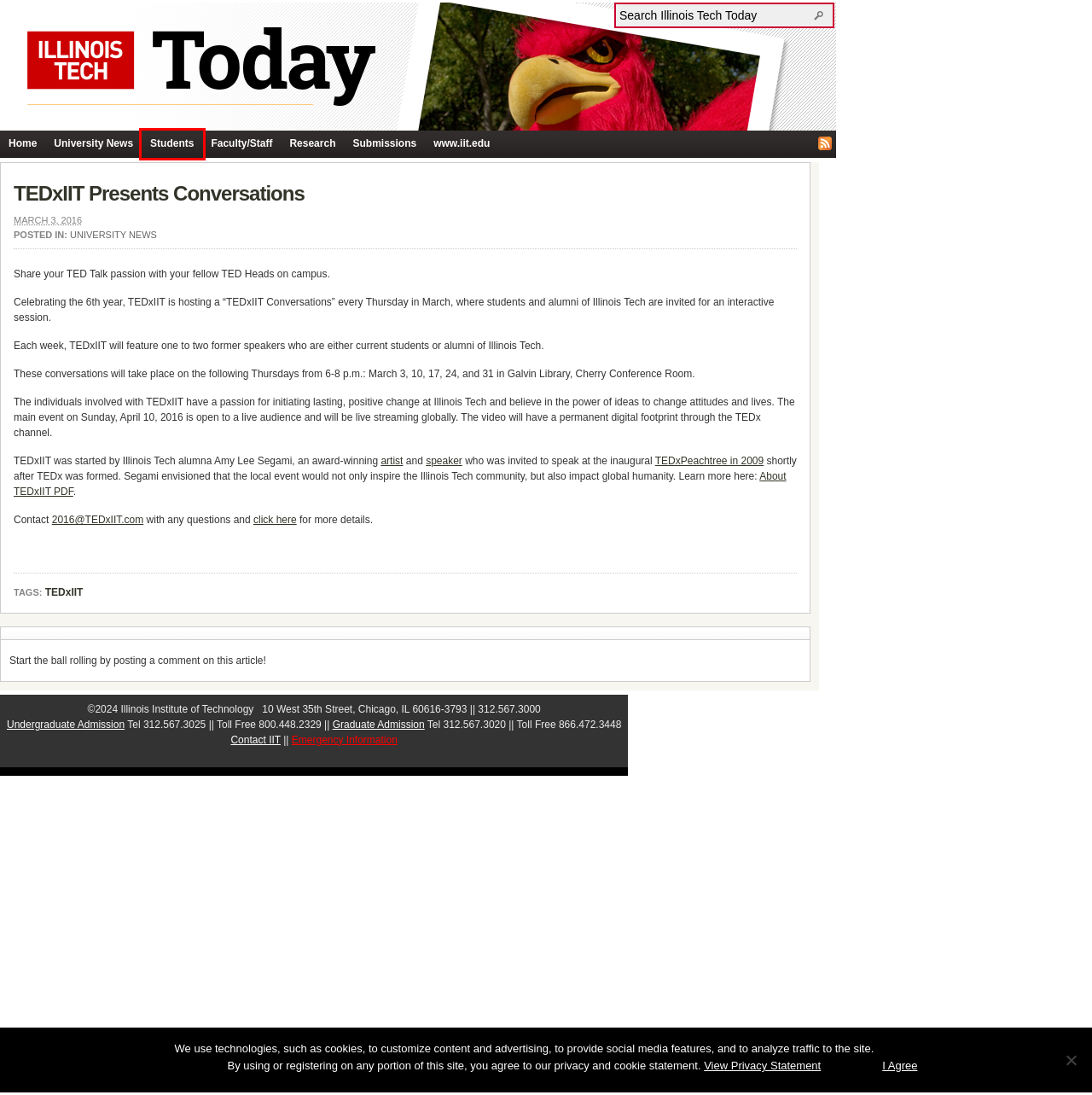You have been given a screenshot of a webpage, where a red bounding box surrounds a UI element. Identify the best matching webpage description for the page that loads after the element in the bounding box is clicked. Options include:
A. Submissions
B. Illinois Tech | Illinois Institute of Technology
C. Illinois Tech Today | Students
D. Illinois Tech Today | Research
E. Emergency Information | Illinois Institute of Technology
F. Illinois Tech Today | University News
G. Illinois Tech Today | Faculty/Staff
H. Privacy Statement | Illinois Institute of Technology

C